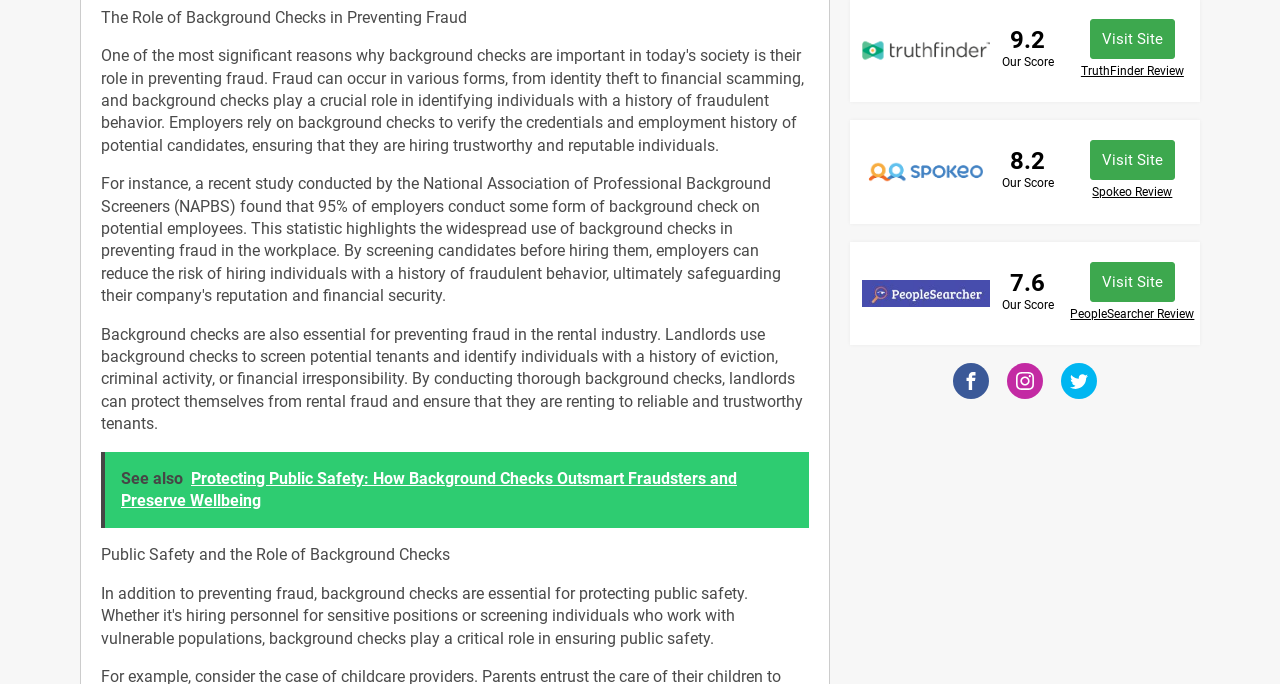Find and provide the bounding box coordinates for the UI element described here: "PeopleSearcher Review". The coordinates should be given as four float numbers between 0 and 1: [left, top, right, bottom].

[0.836, 0.444, 0.933, 0.476]